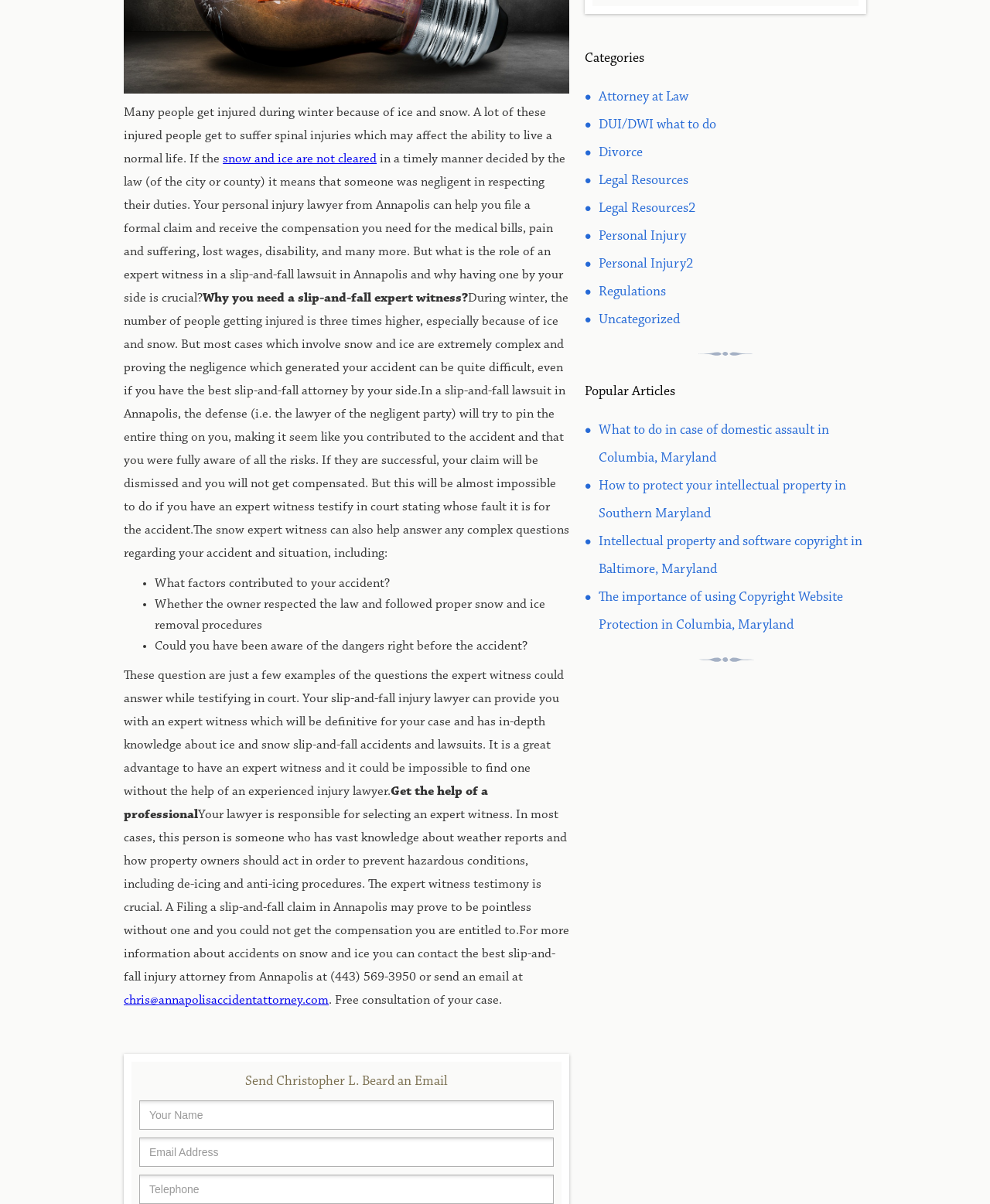Determine the bounding box coordinates for the UI element with the following description: "•Legal Resources2". The coordinates should be four float numbers between 0 and 1, represented as [left, top, right, bottom].

[0.591, 0.162, 0.875, 0.185]